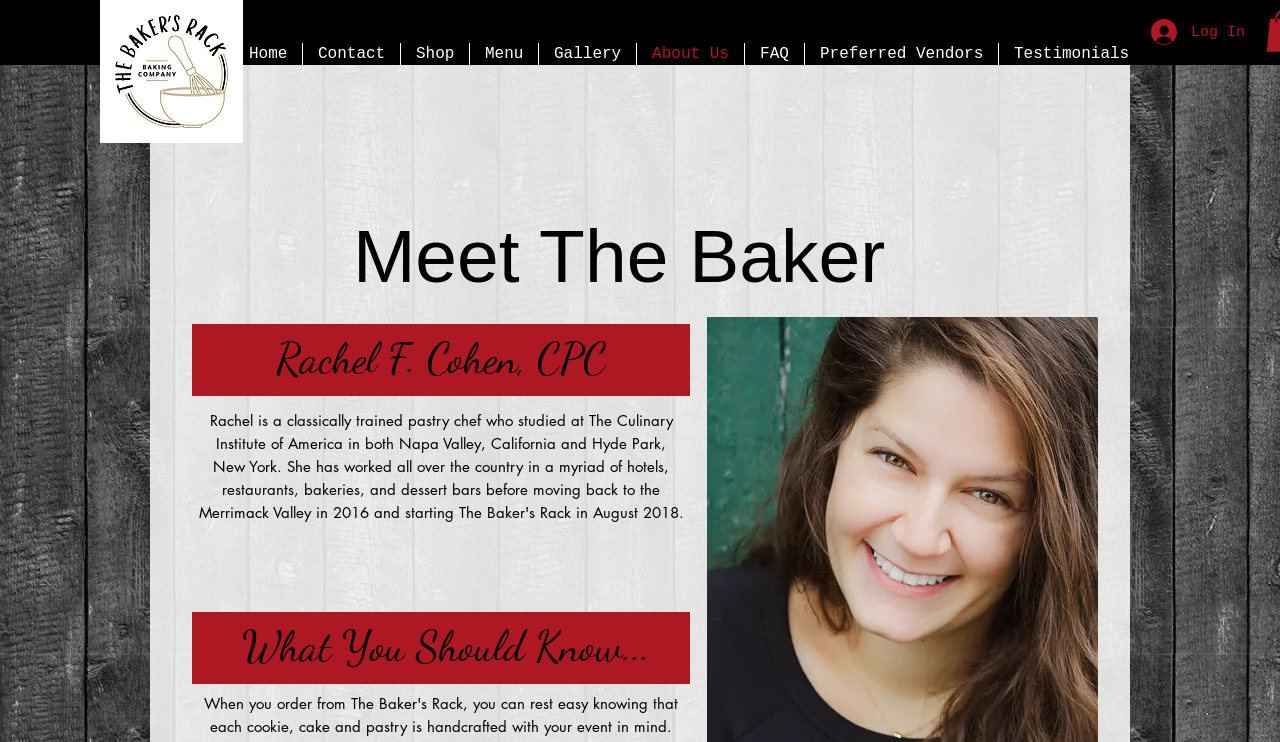Give the bounding box coordinates for the element described by: "Log In".

[0.888, 0.018, 0.984, 0.069]